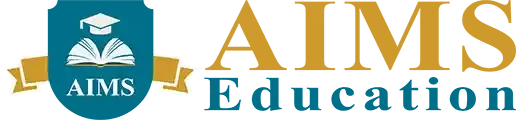Describe all elements and aspects of the image.

The image features the logo of AIMS Education, prominently displayed within a blue and gold color scheme. At the center, an open book symbol suggests a focus on learning and knowledge, while a graduation cap resting on top emphasizes academic achievement. The text "AIMS" is boldly presented above the word "Education," indicating the organization's commitment to educational excellence. The combination of graphics and typography conveys a sense of professionalism and dedication to fostering educational opportunities. This logo is likely associated with programs aimed at empowering students through various academic offerings.